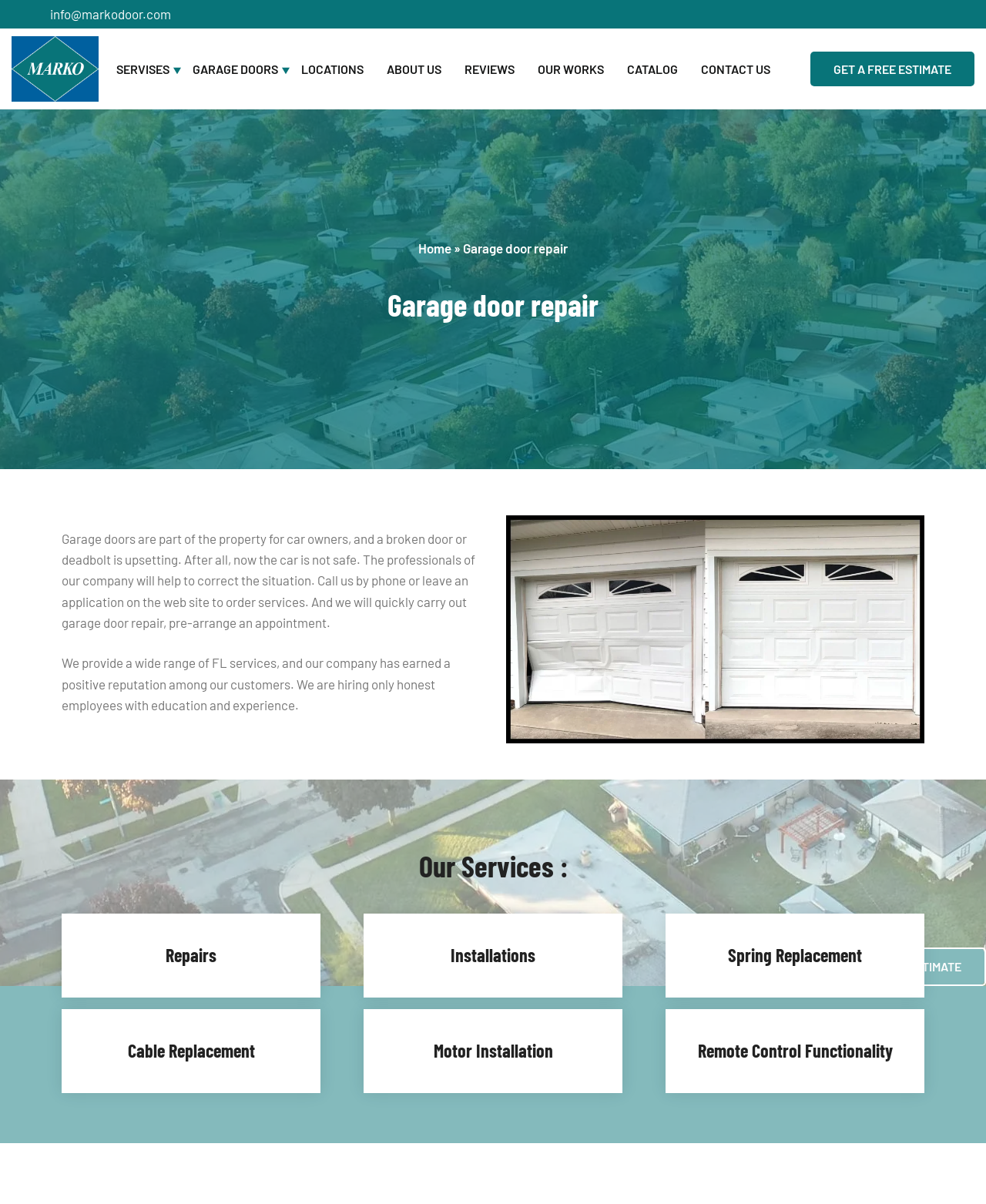Generate the main heading text from the webpage.

Garage door repair